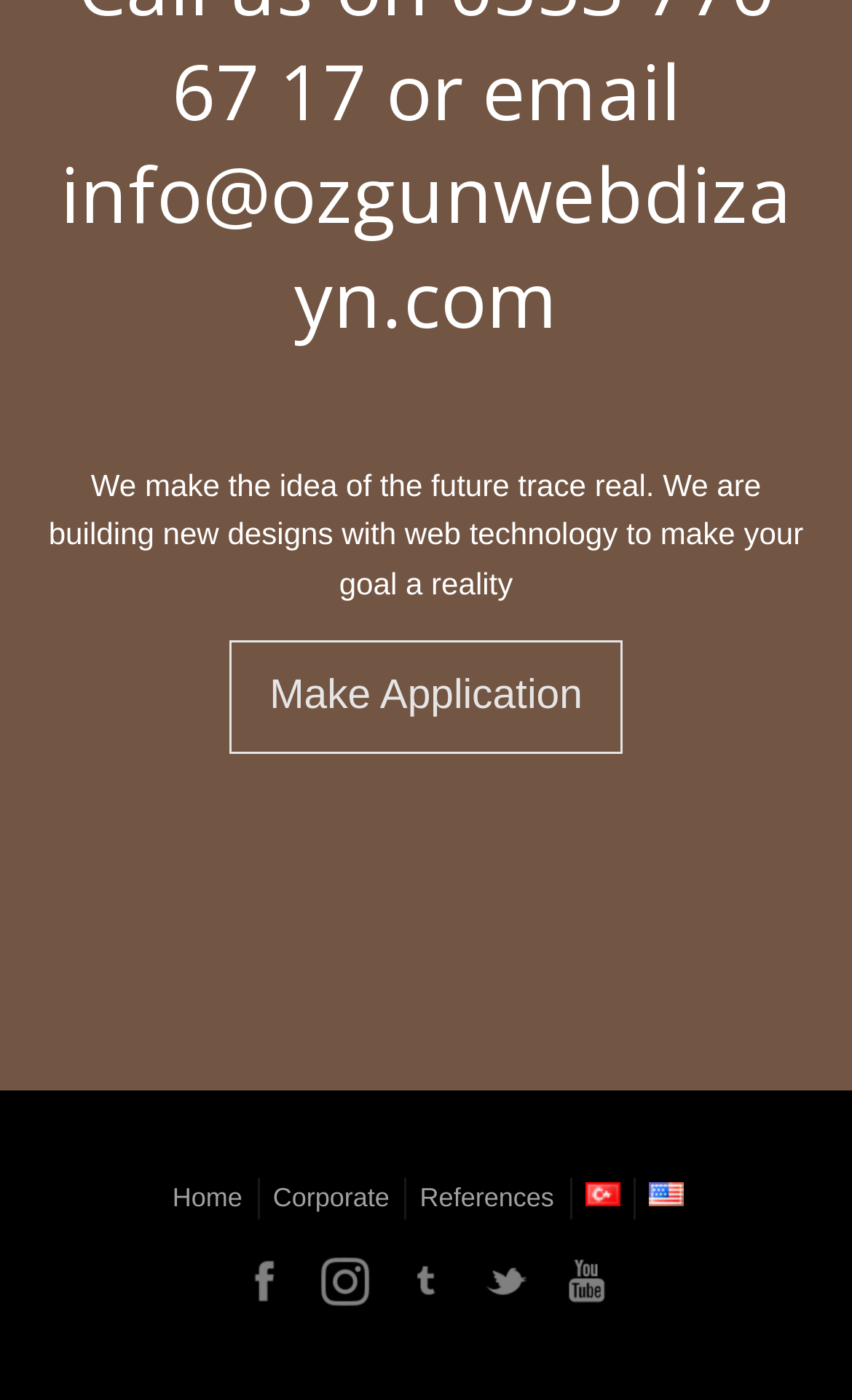Locate the bounding box coordinates of the element I should click to achieve the following instruction: "Click on the link 'Is Crossing the Runway Now a Good Idea?'".

None